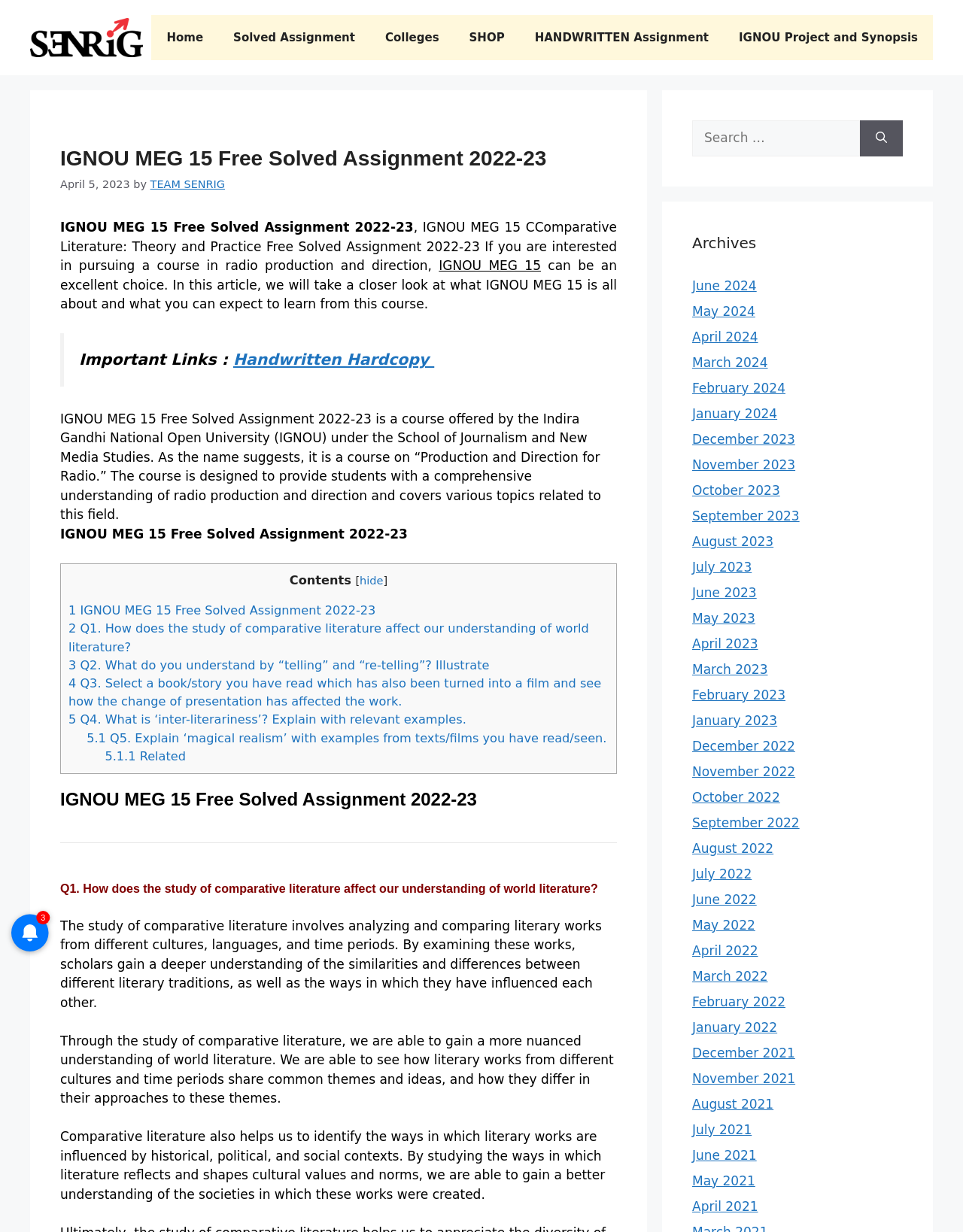Please extract and provide the main headline of the webpage.

IGNOU MEG 15 Free Solved Assignment 2022-23